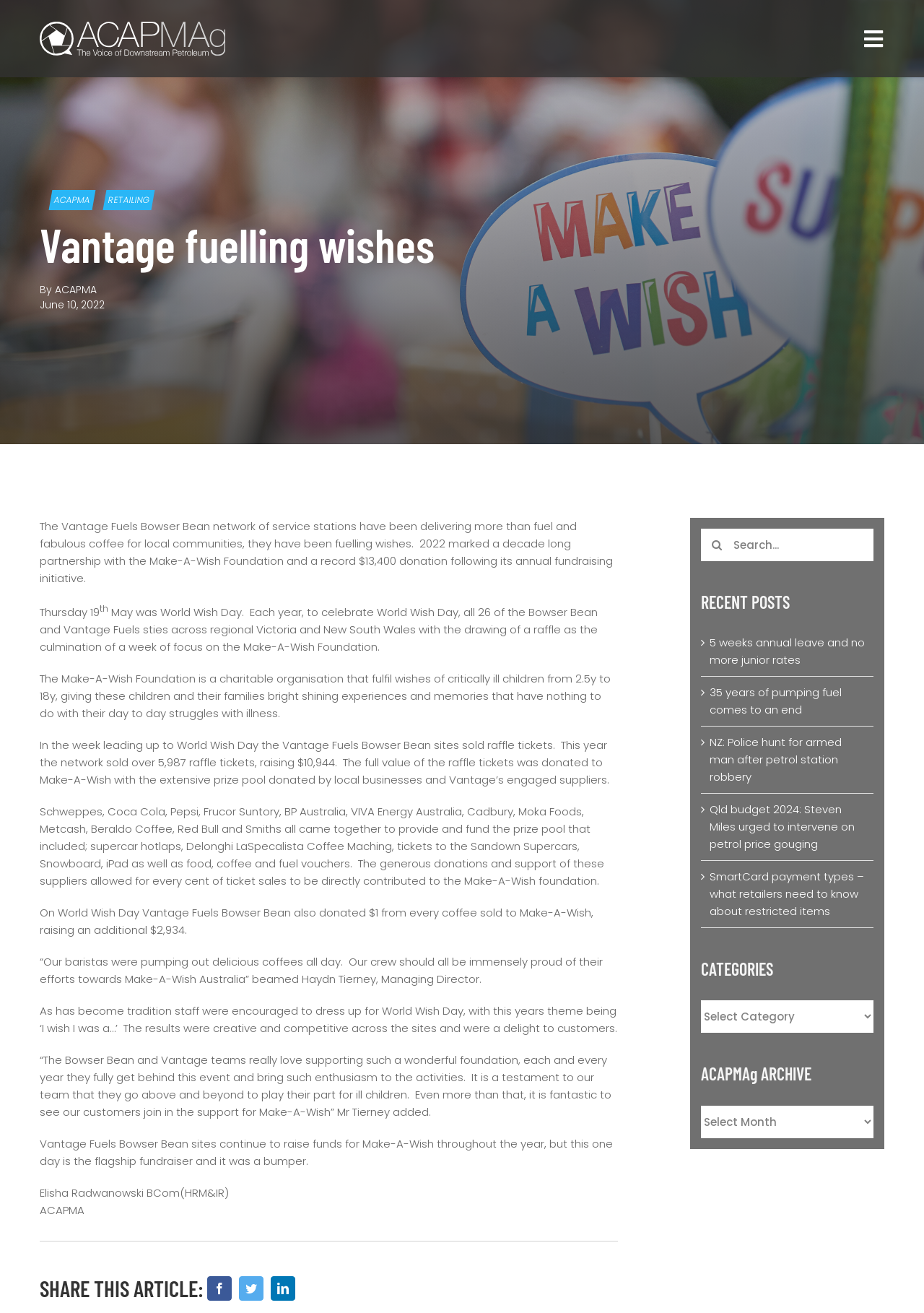How much was raised from the raffle ticket sales?
Analyze the image and deliver a detailed answer to the question.

According to the webpage, in the week leading up to World Wish Day, the Vantage Fuels Bowser Bean sites sold raffle tickets, raising $10,944, which was donated to the Make-A-Wish Foundation.